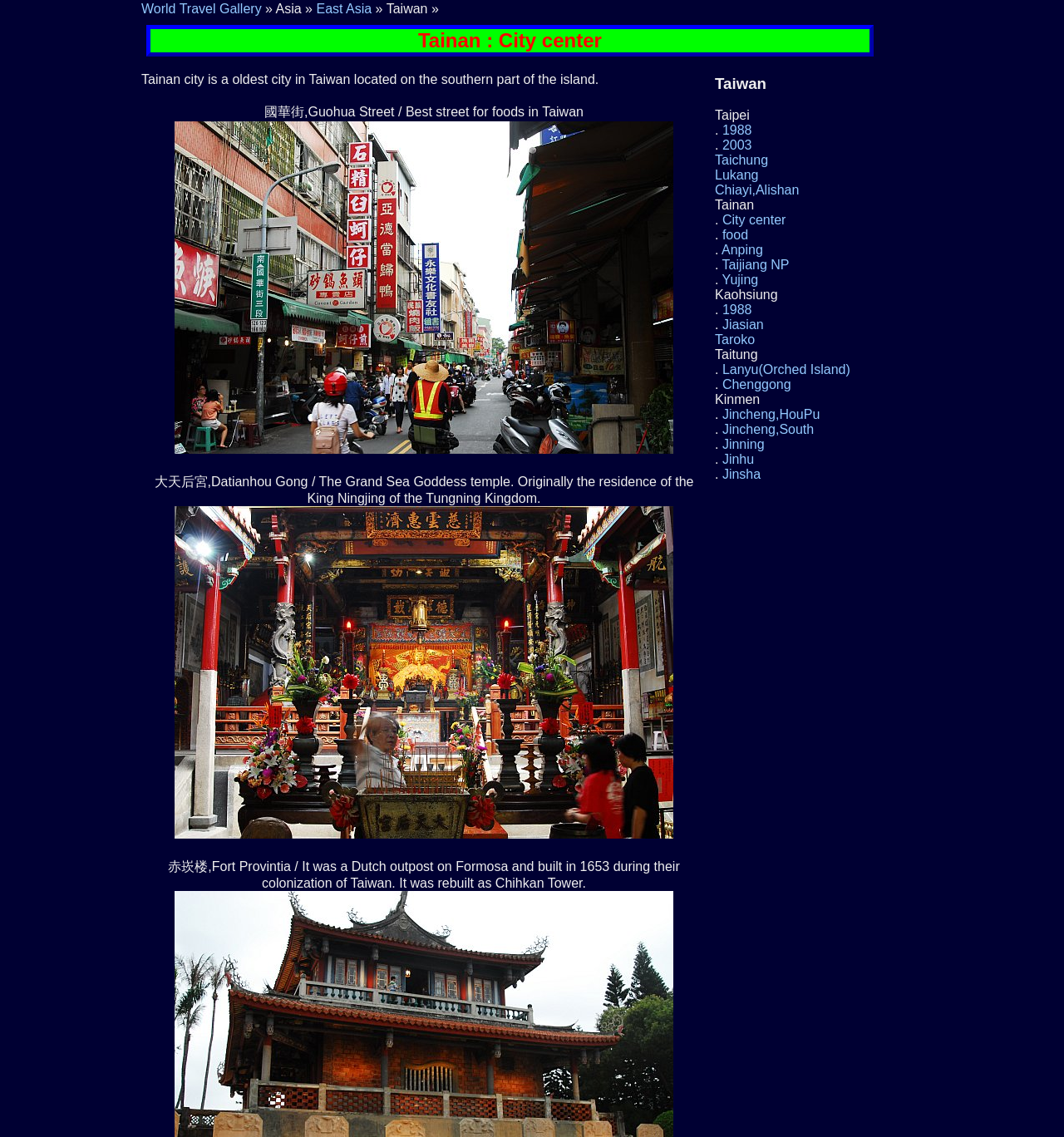Predict the bounding box coordinates of the area that should be clicked to accomplish the following instruction: "Click on World Travel Gallery". The bounding box coordinates should consist of four float numbers between 0 and 1, i.e., [left, top, right, bottom].

[0.133, 0.001, 0.246, 0.014]